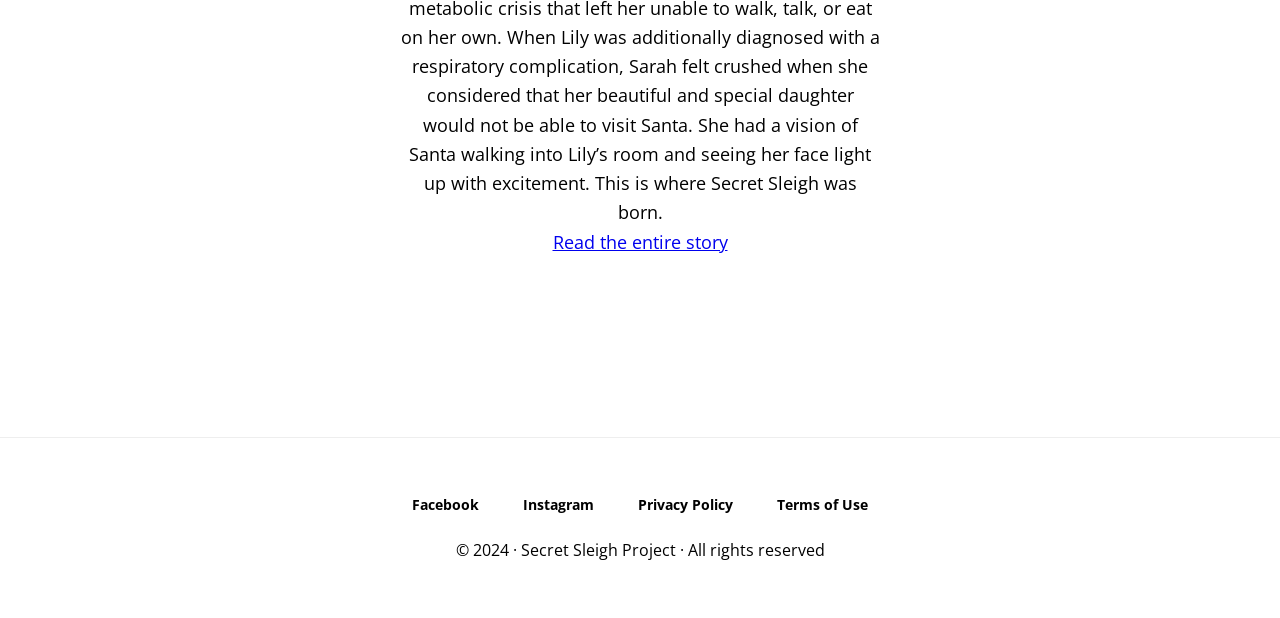What is the name of the project mentioned at the bottom of the webpage?
Refer to the screenshot and answer in one word or phrase.

Secret Sleigh Project